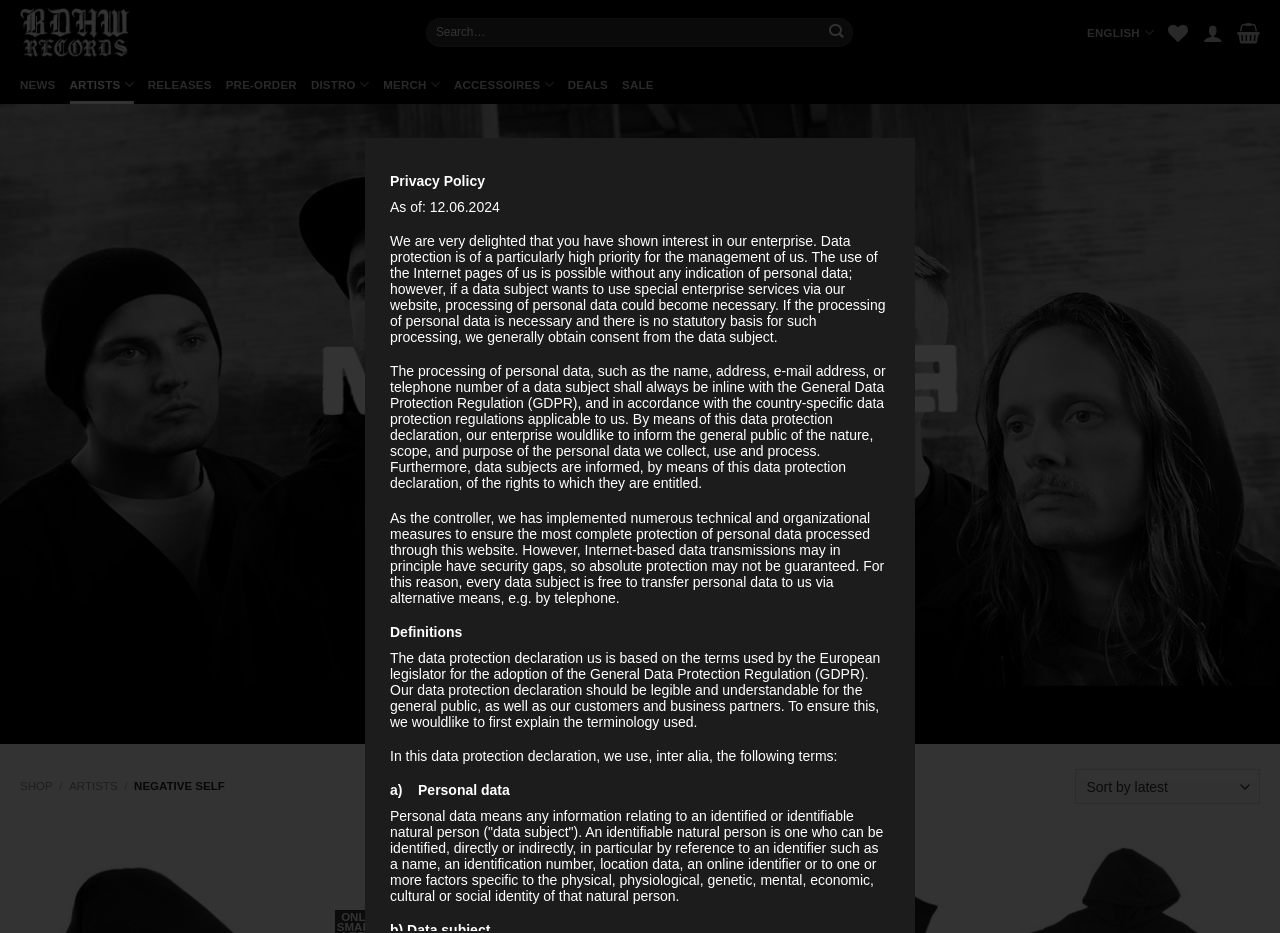Find the bounding box of the UI element described as: "Gadgets and Gear". The bounding box coordinates should be given as four float values between 0 and 1, i.e., [left, top, right, bottom].

None